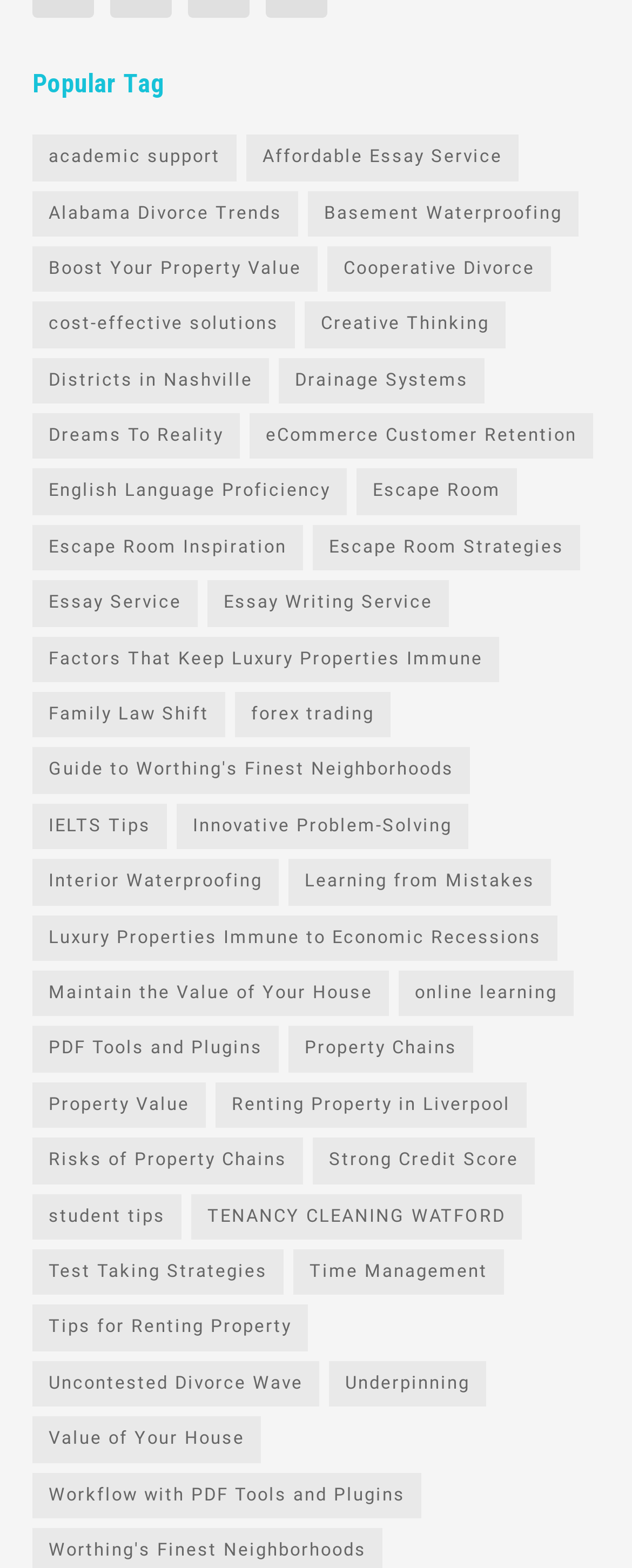Specify the bounding box coordinates of the area to click in order to follow the given instruction: "Click on 'academic support'."

[0.051, 0.086, 0.374, 0.115]